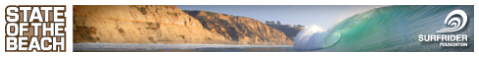Provide a short answer using a single word or phrase for the following question: 
What is the purpose of the Surfrider Foundation logo?

environmental advocacy